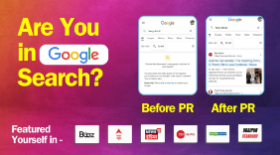What is the background design of the advertisement?
Carefully analyze the image and provide a thorough answer to the question.

The background of the advertisement is designed with a gradient of warm colors, which further emphasizes the promotional intent, making it visually appealing and compelling for viewers.